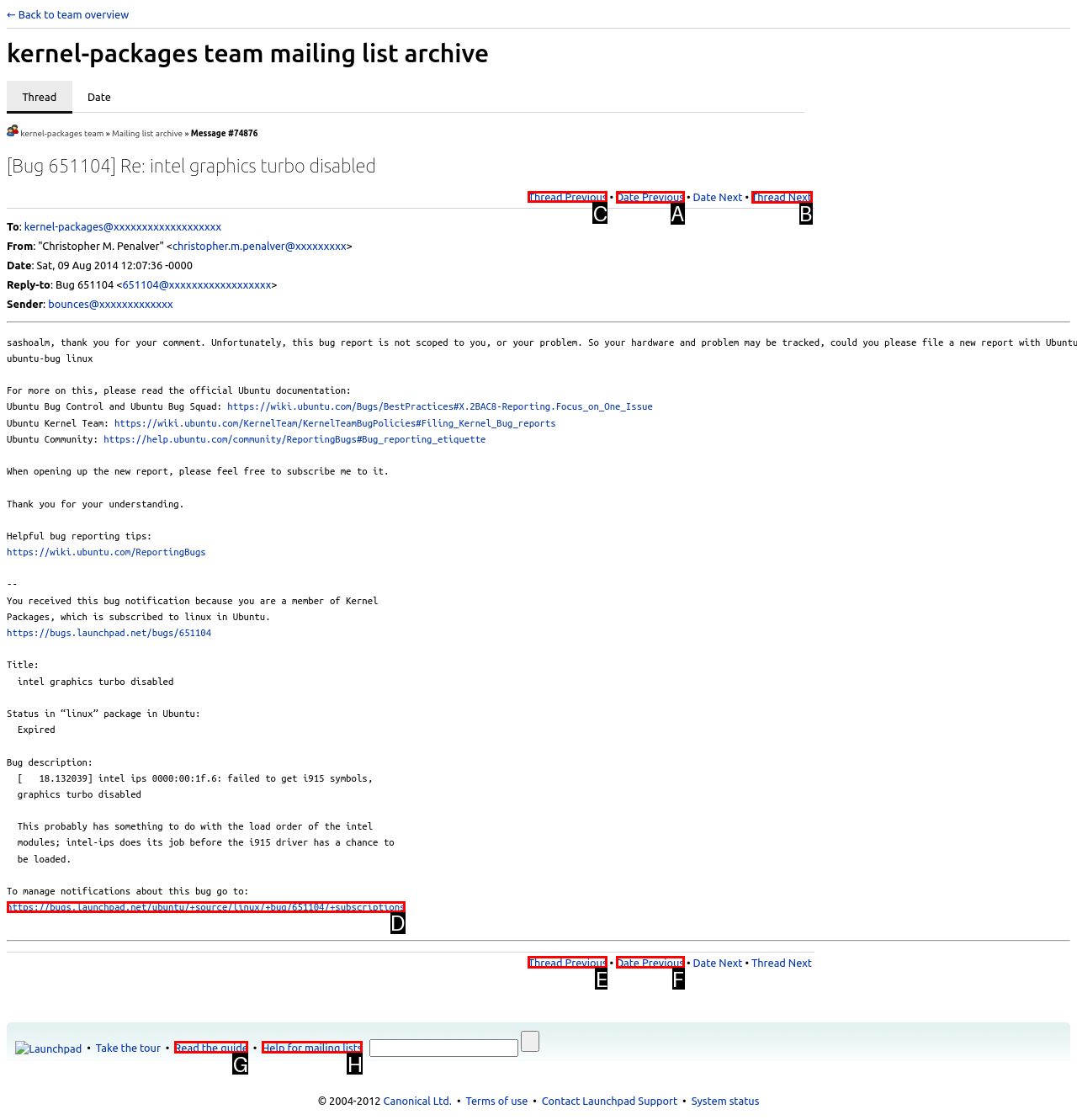Select the appropriate HTML element that needs to be clicked to execute the following task: Reply to the message. Respond with the letter of the option.

C